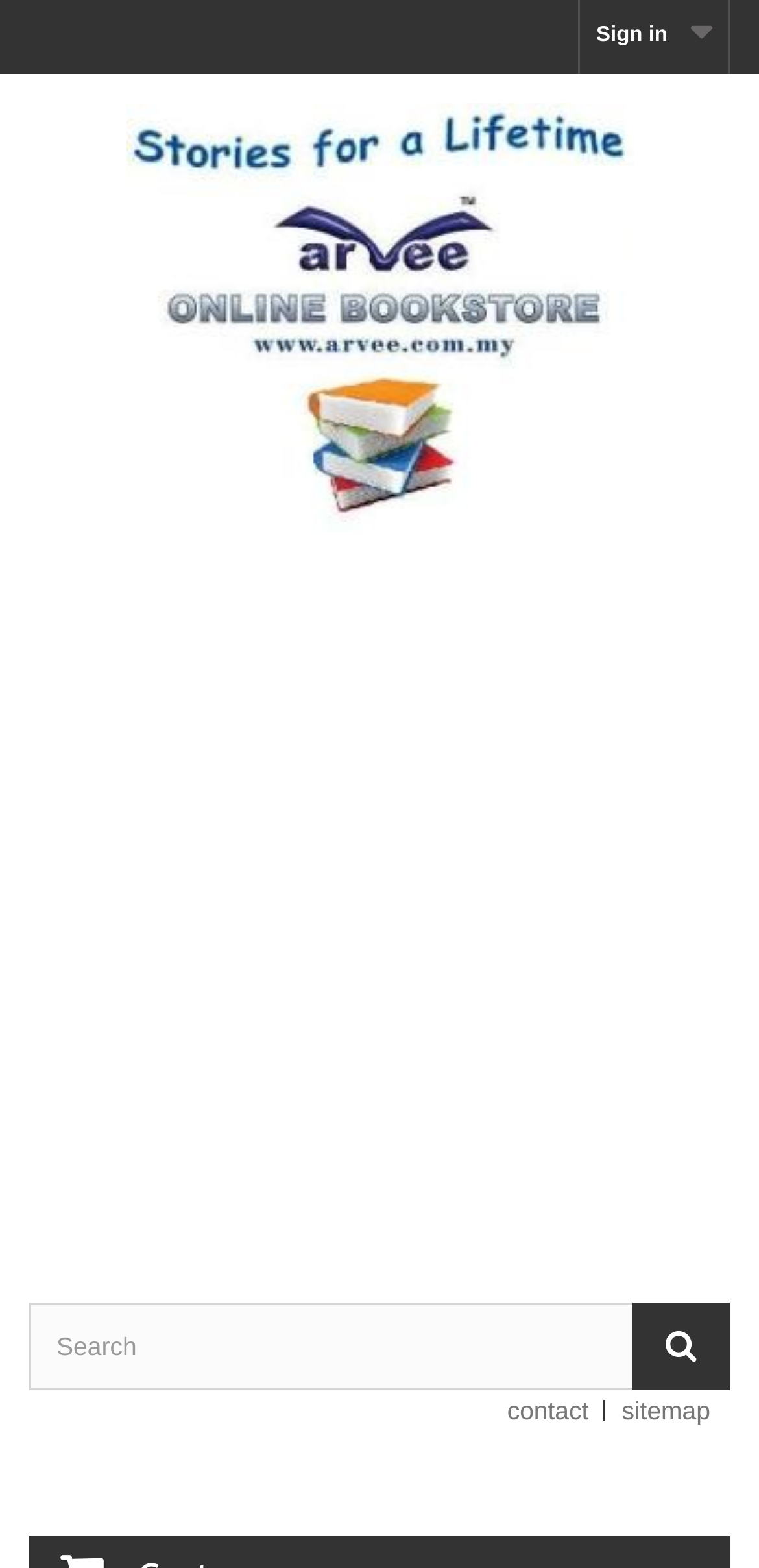Use a single word or phrase to respond to the question:
What is the logo of Arvee Books?

Image